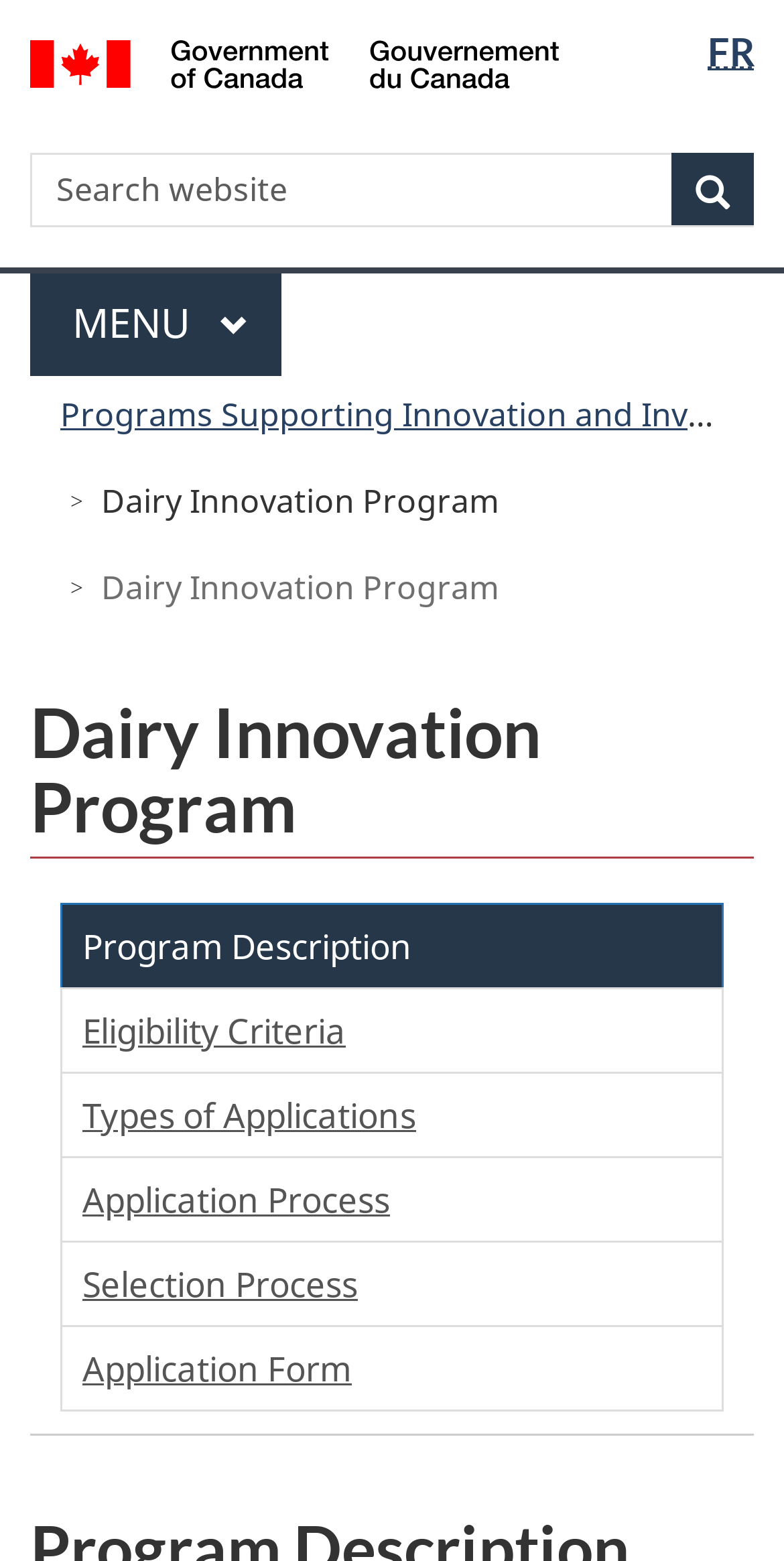What is the search form located?
Your answer should be a single word or phrase derived from the screenshot.

Top right